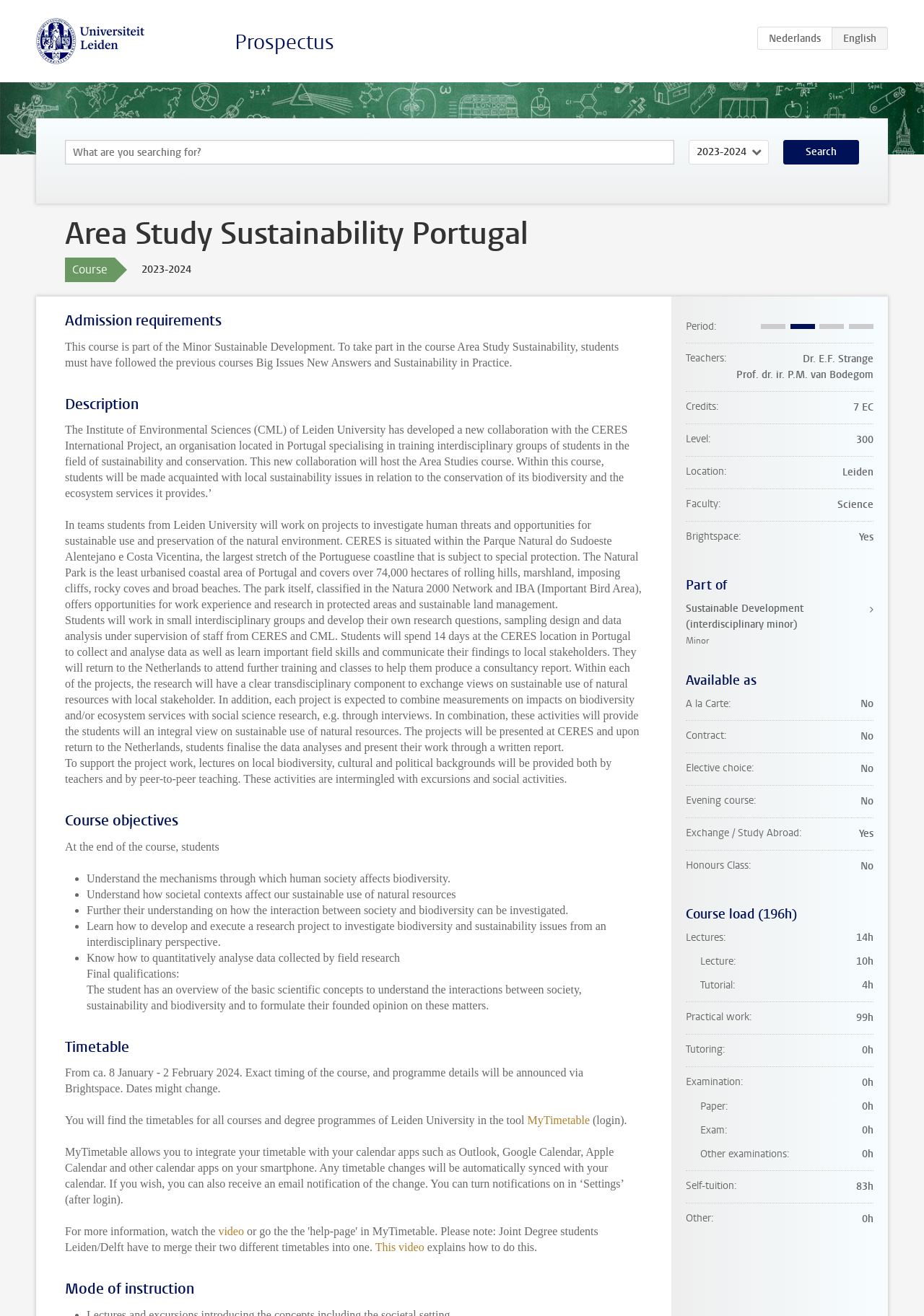Please locate the bounding box coordinates of the element that should be clicked to complete the given instruction: "Search for keywords".

[0.07, 0.106, 0.73, 0.125]